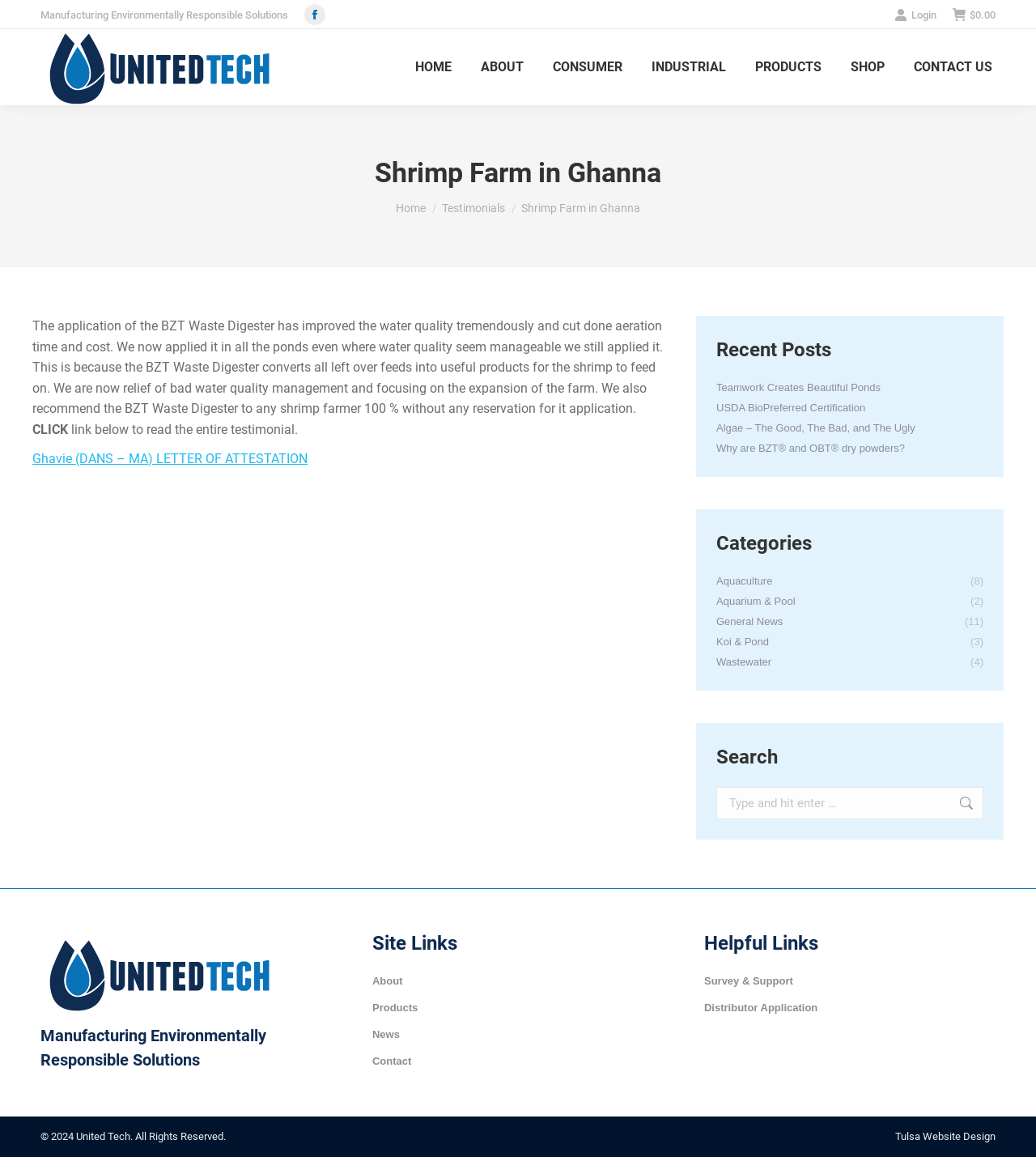Identify the bounding box coordinates of the part that should be clicked to carry out this instruction: "Post a comment".

None